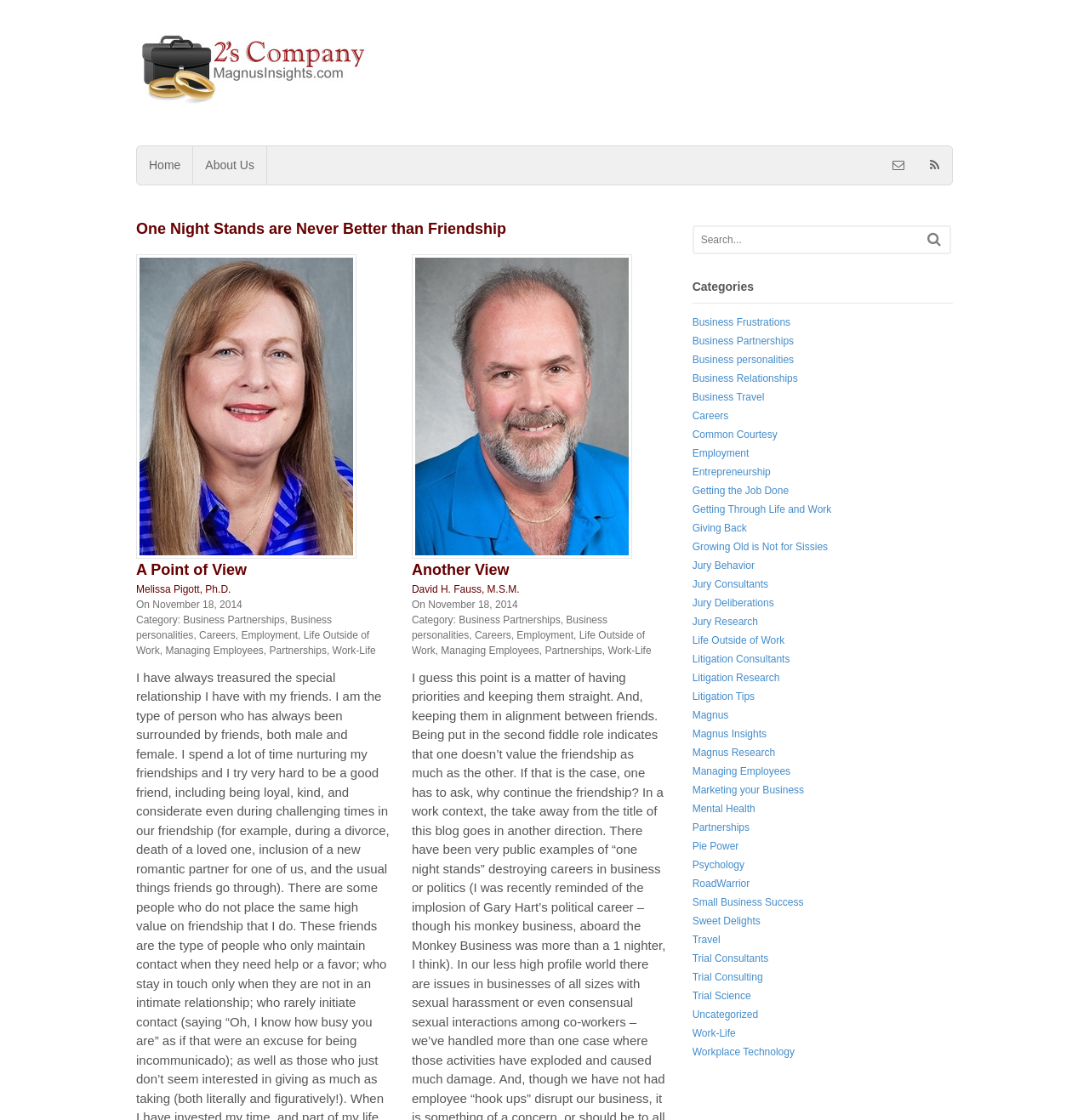Please specify the bounding box coordinates of the area that should be clicked to accomplish the following instruction: "Click the Home link". The coordinates should consist of four float numbers between 0 and 1, i.e., [left, top, right, bottom].

[0.126, 0.131, 0.177, 0.165]